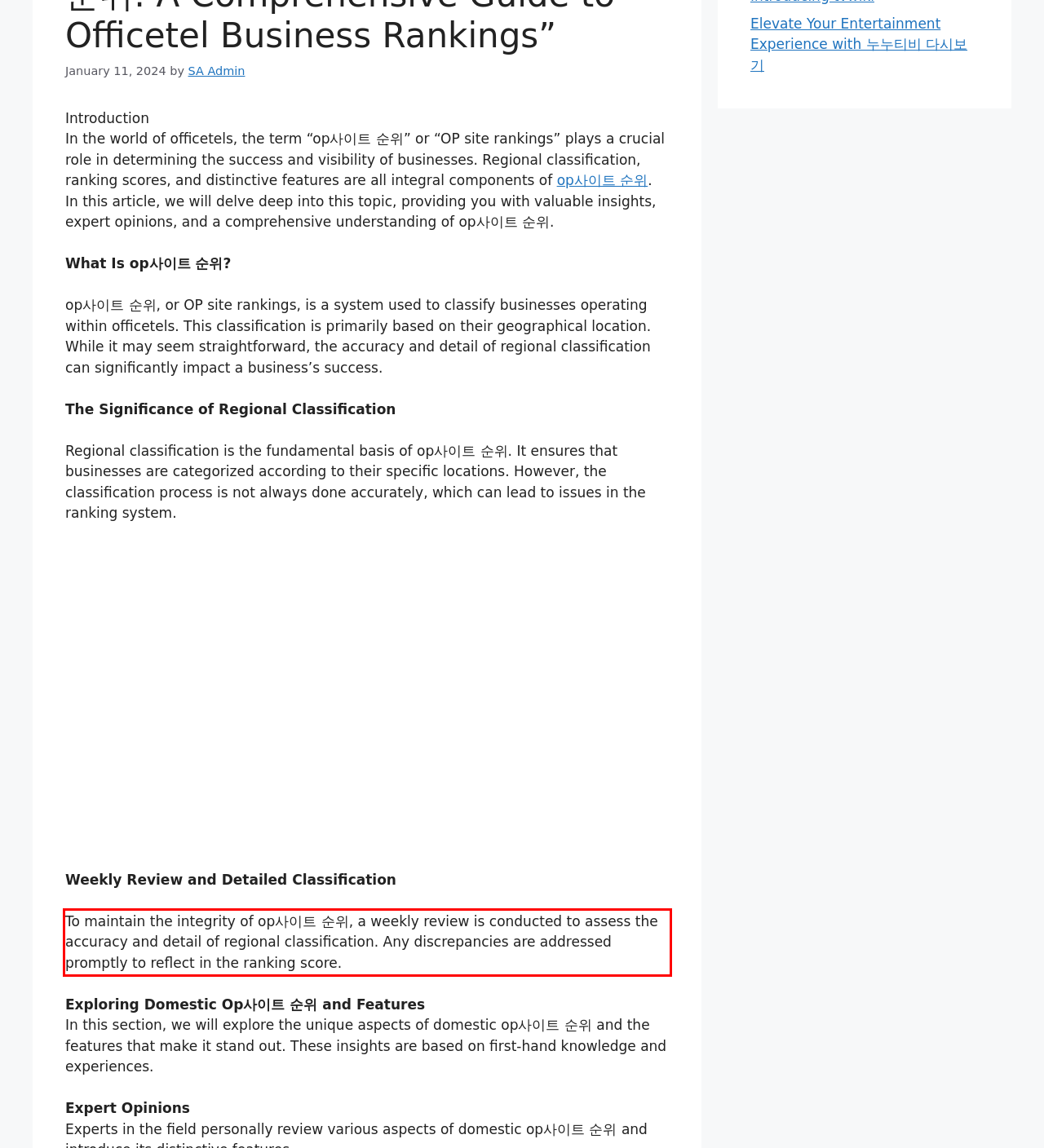Using the provided screenshot of a webpage, recognize the text inside the red rectangle bounding box by performing OCR.

To maintain the integrity of op사이트 순위, a weekly review is conducted to assess the accuracy and detail of regional classification. Any discrepancies are addressed promptly to reflect in the ranking score.